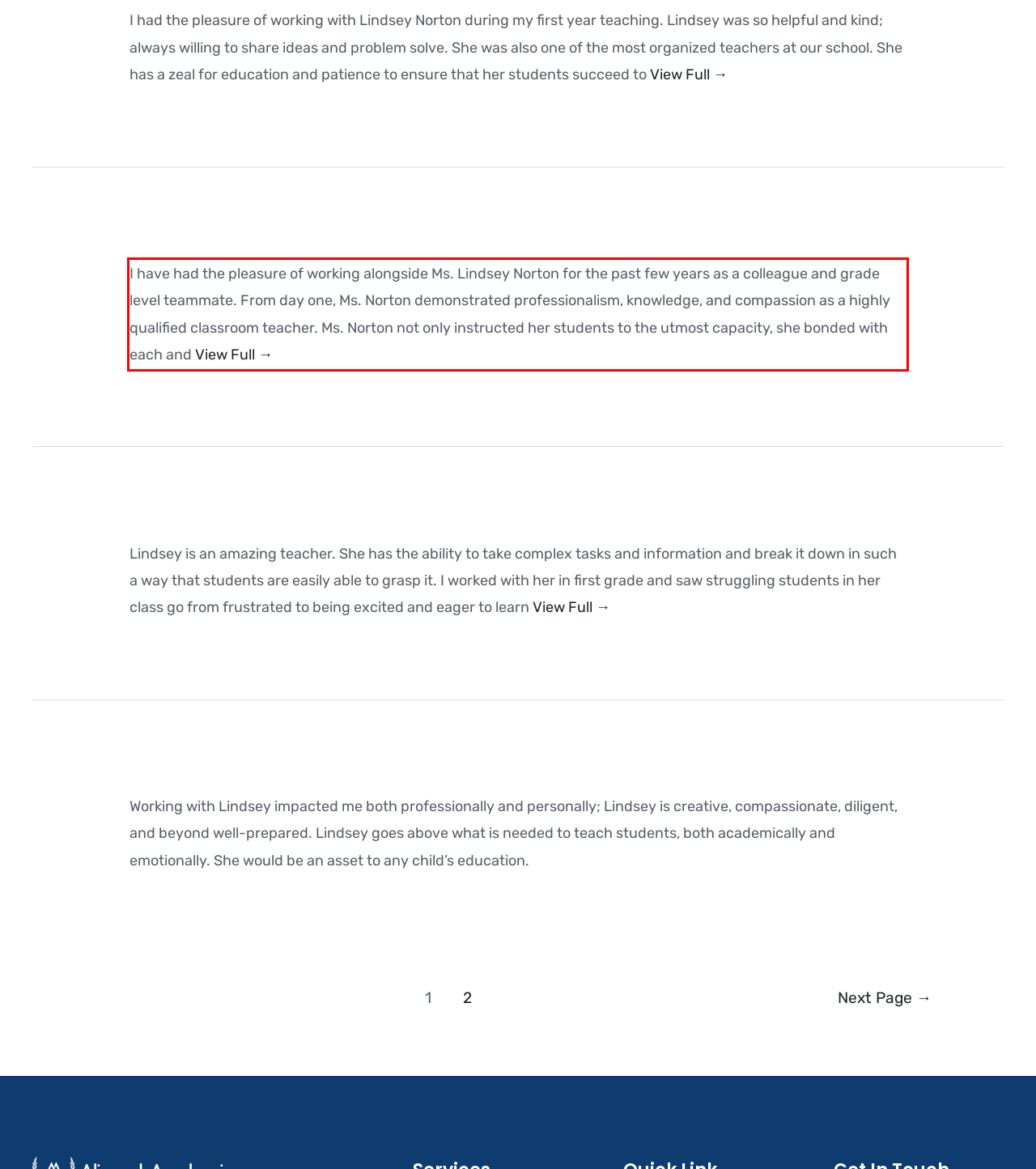Look at the webpage screenshot and recognize the text inside the red bounding box.

I have had the pleasure of working alongside Ms. Lindsey Norton for the past few years as a colleague and grade level teammate. From day one, Ms. Norton demonstrated professionalism, knowledge, and compassion as a highly qualified classroom teacher. Ms. Norton not only instructed her students to the utmost capacity, she bonded with each and View Full →